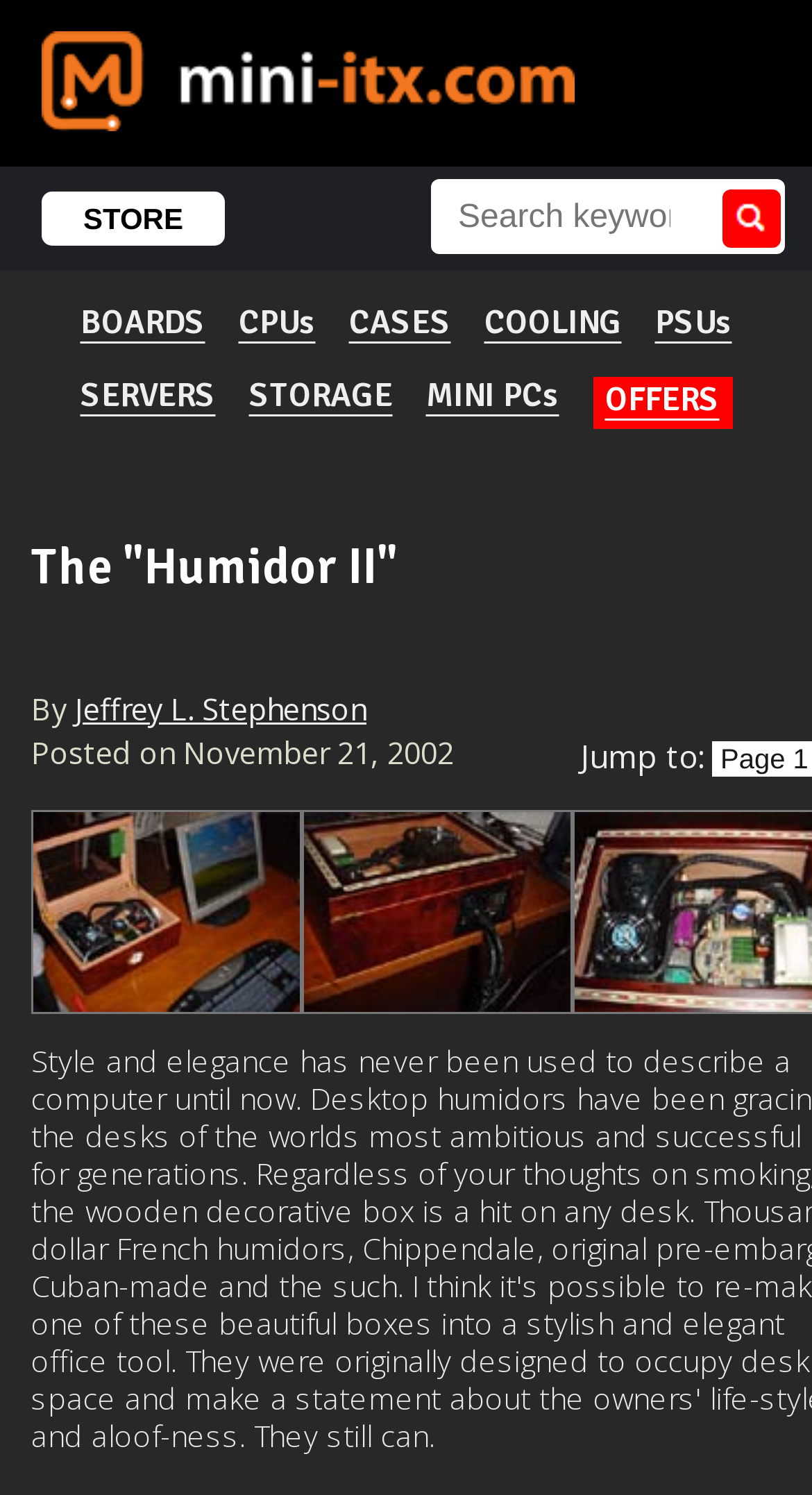Respond with a single word or phrase to the following question: Who is the author of the project?

Jeffrey L. Stephenson